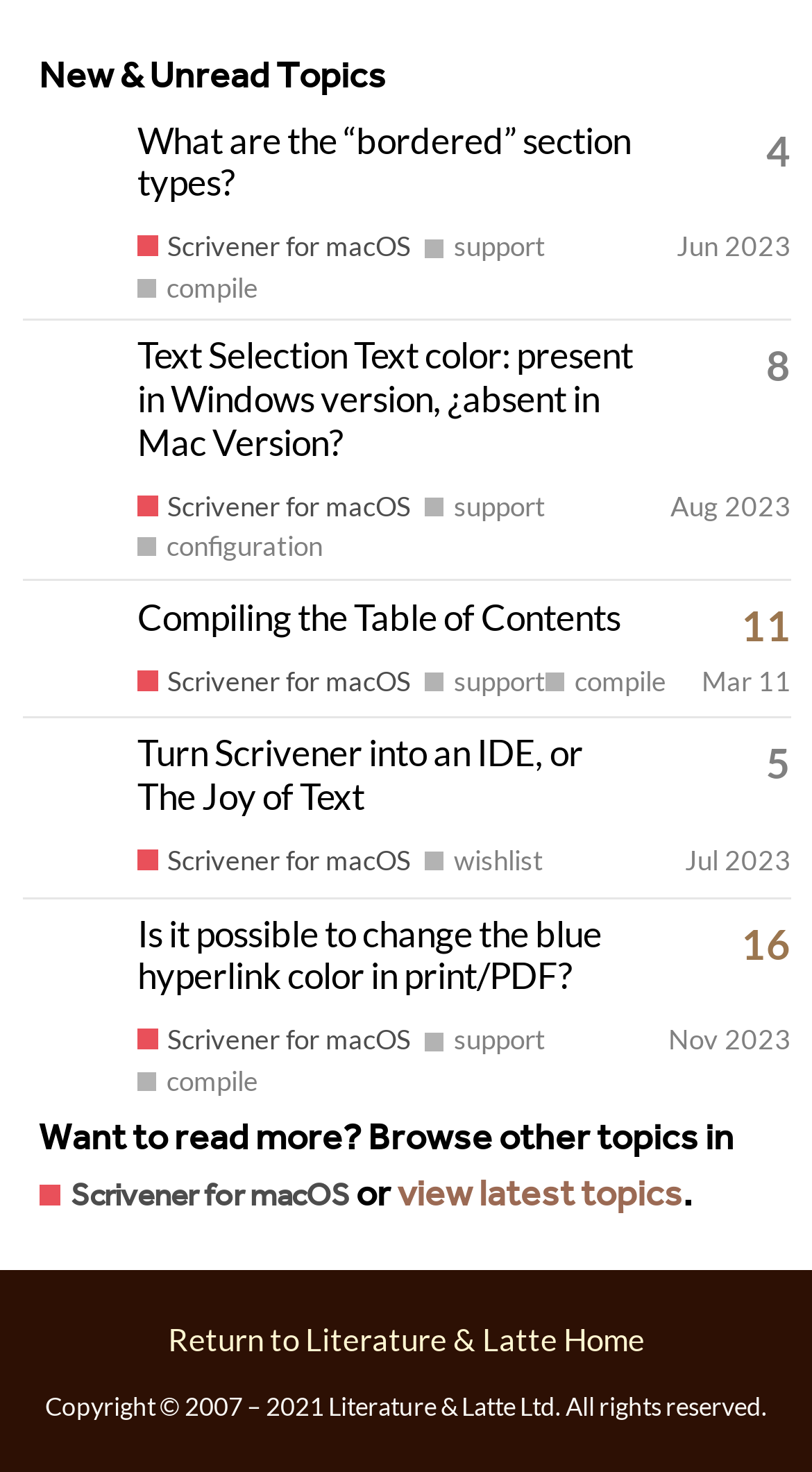Specify the bounding box coordinates for the region that must be clicked to perform the given instruction: "View topic 'What are the “bordered” section types?'".

[0.027, 0.082, 0.974, 0.218]